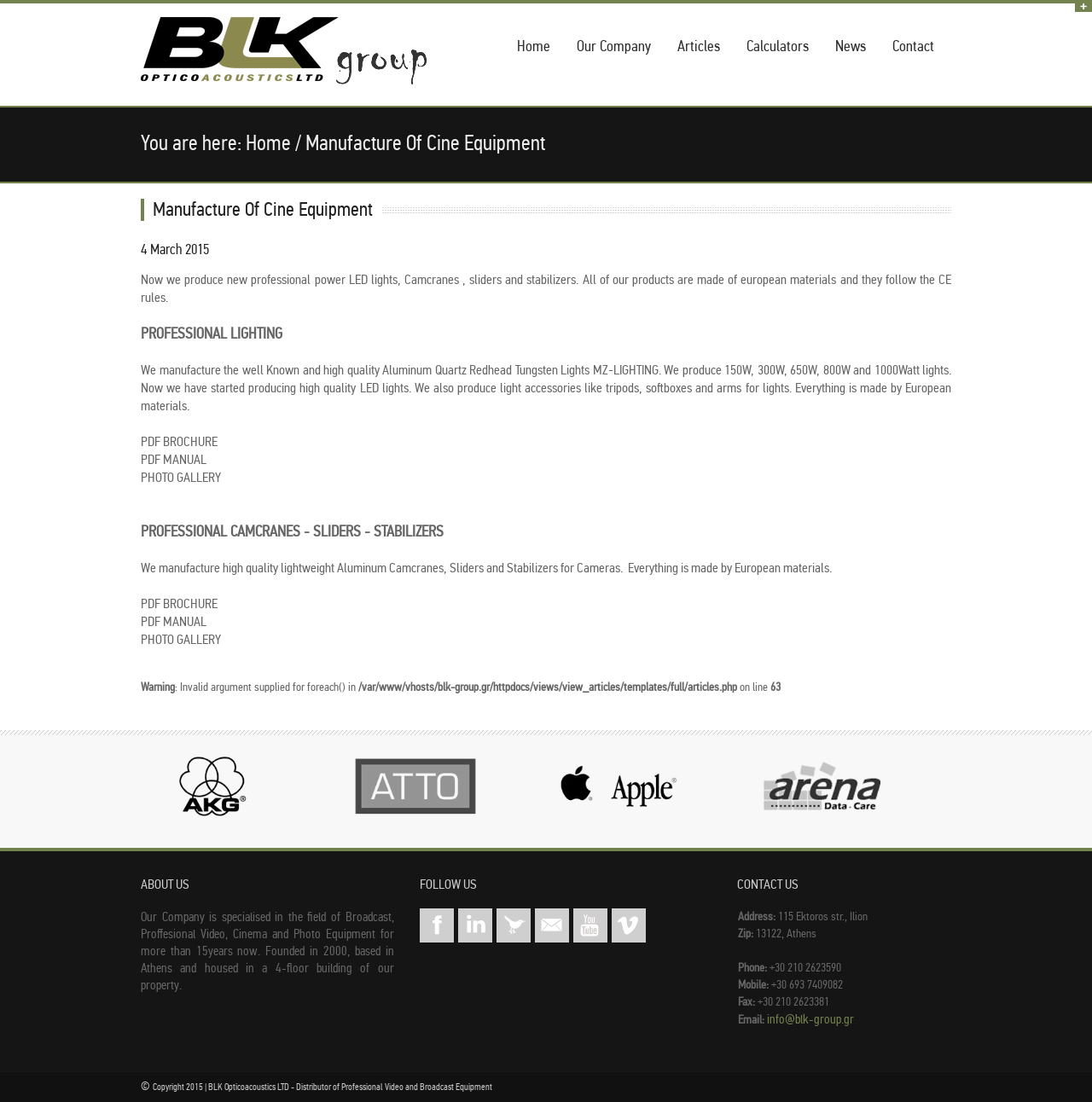Locate the bounding box coordinates of the segment that needs to be clicked to meet this instruction: "Contact BLK Opticoacoustics LTD via email".

[0.702, 0.918, 0.782, 0.932]